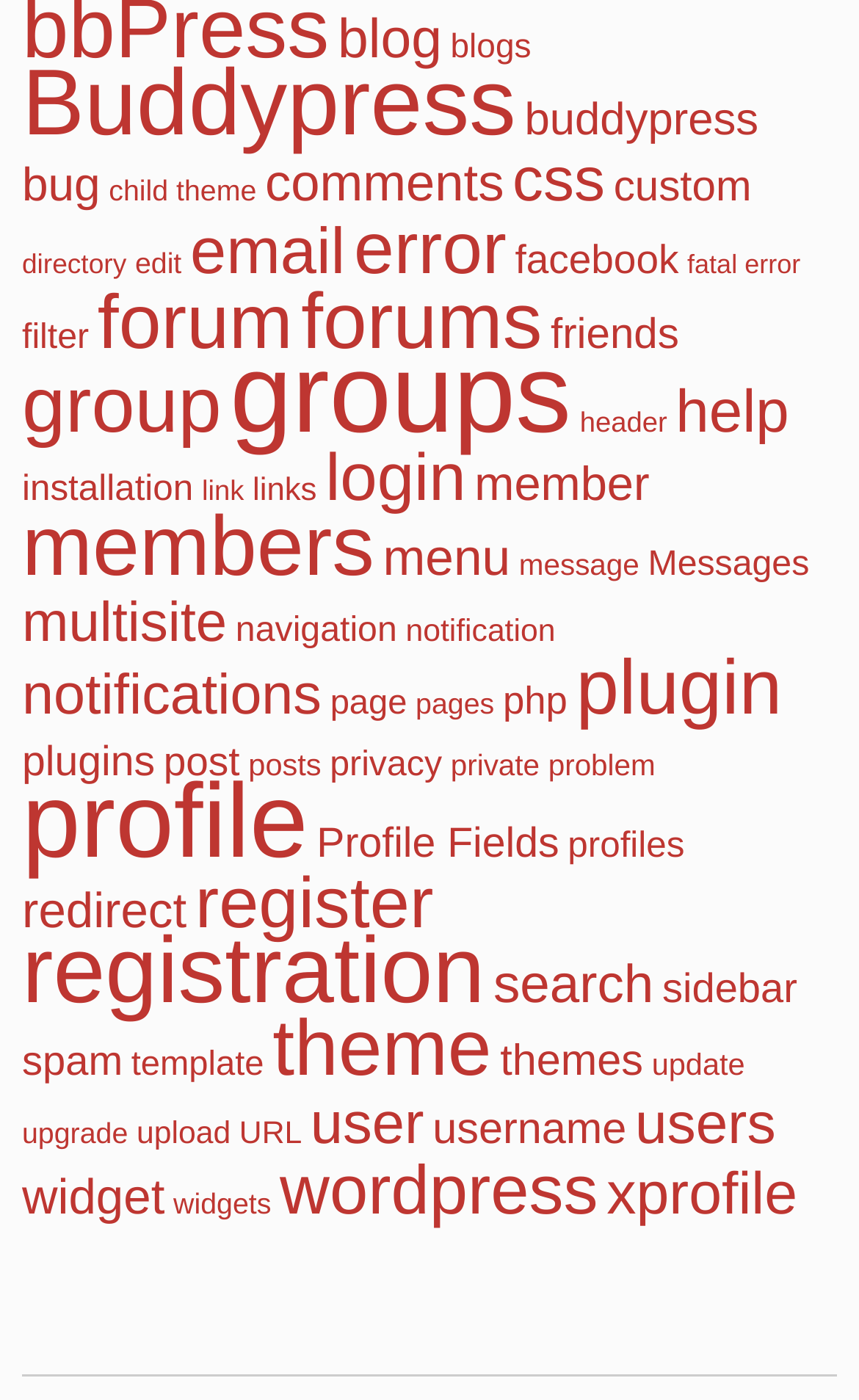Determine the bounding box coordinates of the clickable region to follow the instruction: "Visit Brewster Chamber of Commerce".

None